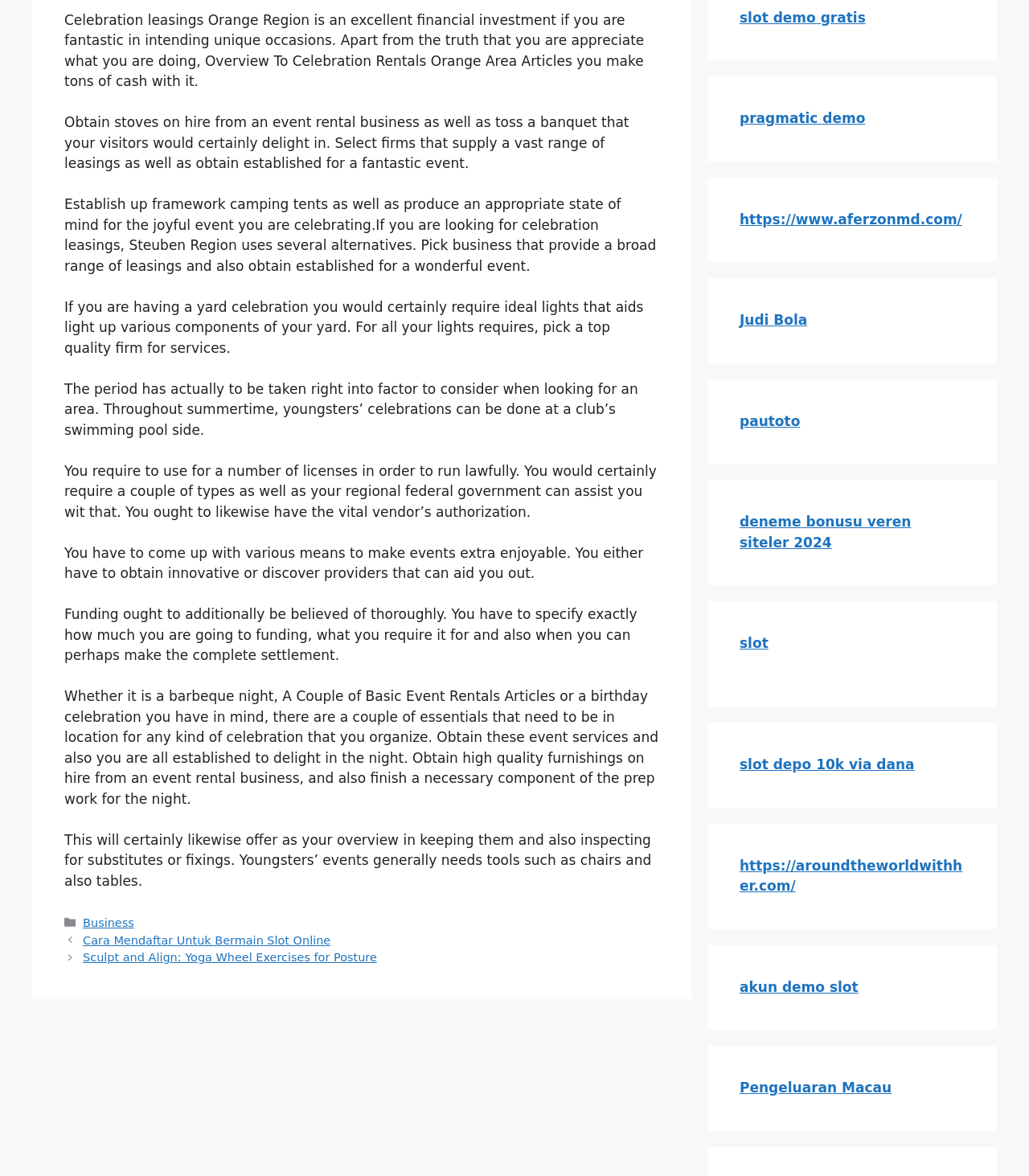Determine the bounding box coordinates of the clickable region to execute the instruction: "Check out 'Judi Bola'". The coordinates should be four float numbers between 0 and 1, denoted as [left, top, right, bottom].

[0.719, 0.265, 0.785, 0.279]